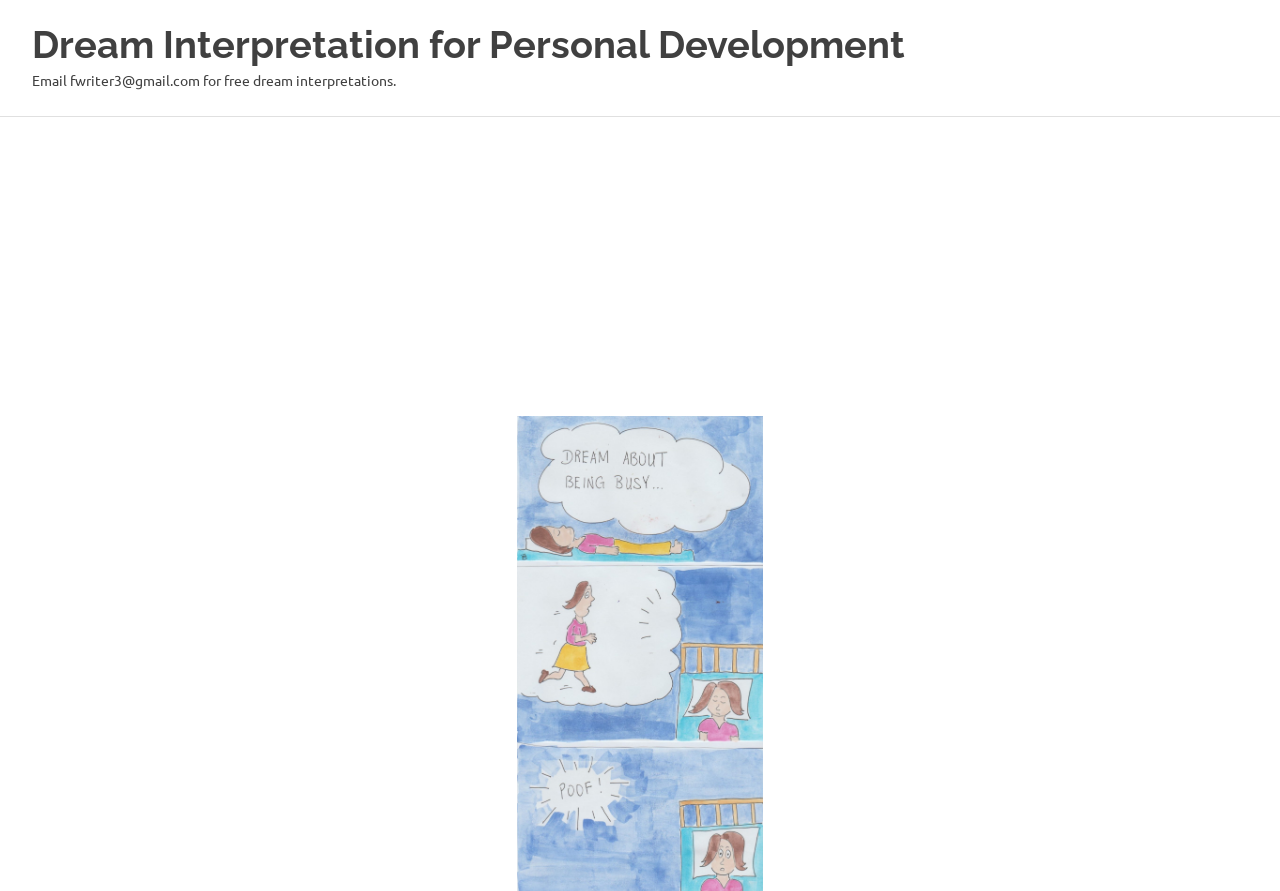Find the bounding box of the UI element described as: "alt="Dream Interpretation for Personal Development"". The bounding box coordinates should be given as four float values between 0 and 1, i.e., [left, top, right, bottom].

[0.404, 0.469, 0.596, 0.491]